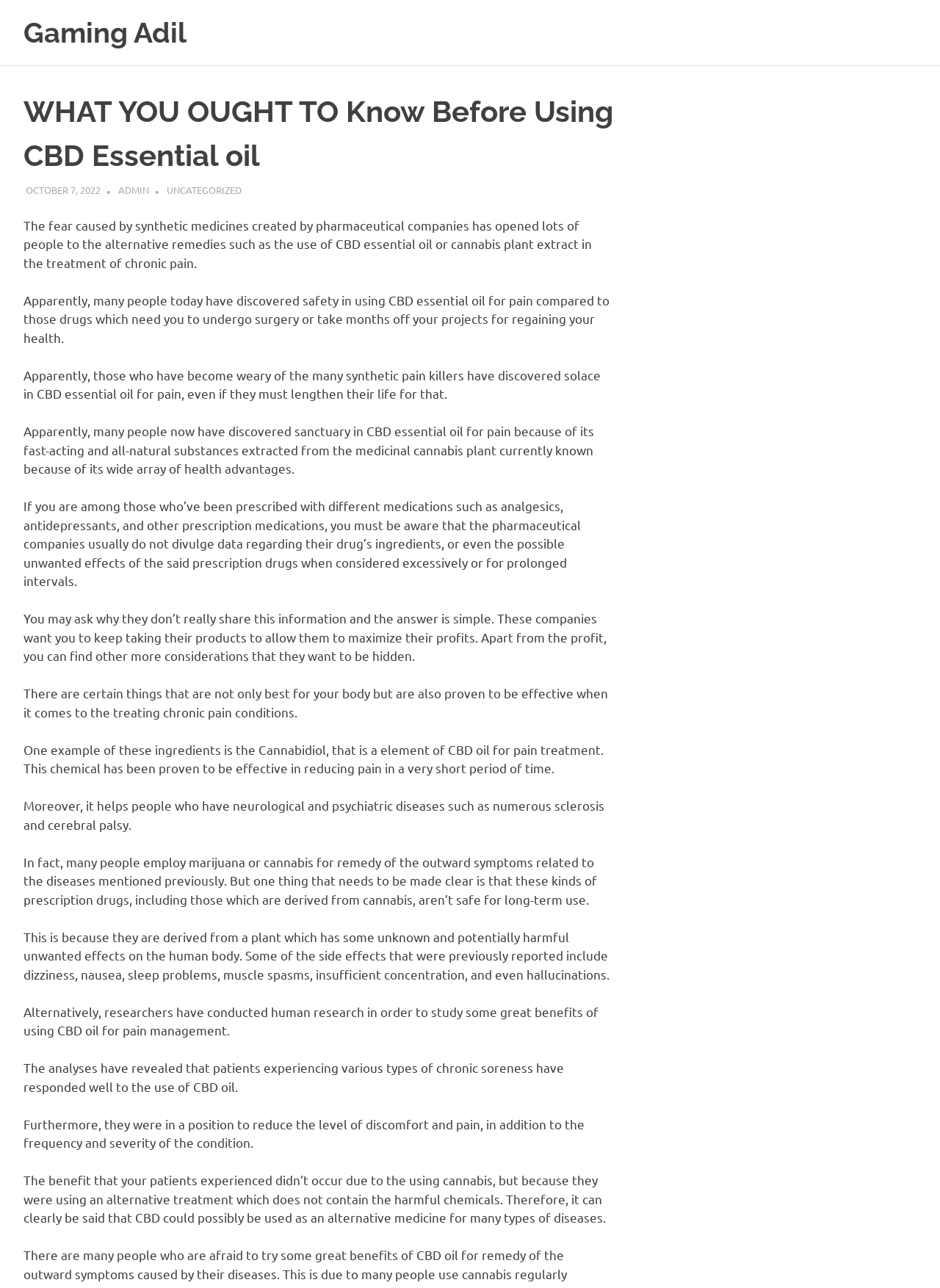What is the benefit of using CBD oil for pain management?
Look at the image and provide a short answer using one word or a phrase.

Reducing discomfort and pain